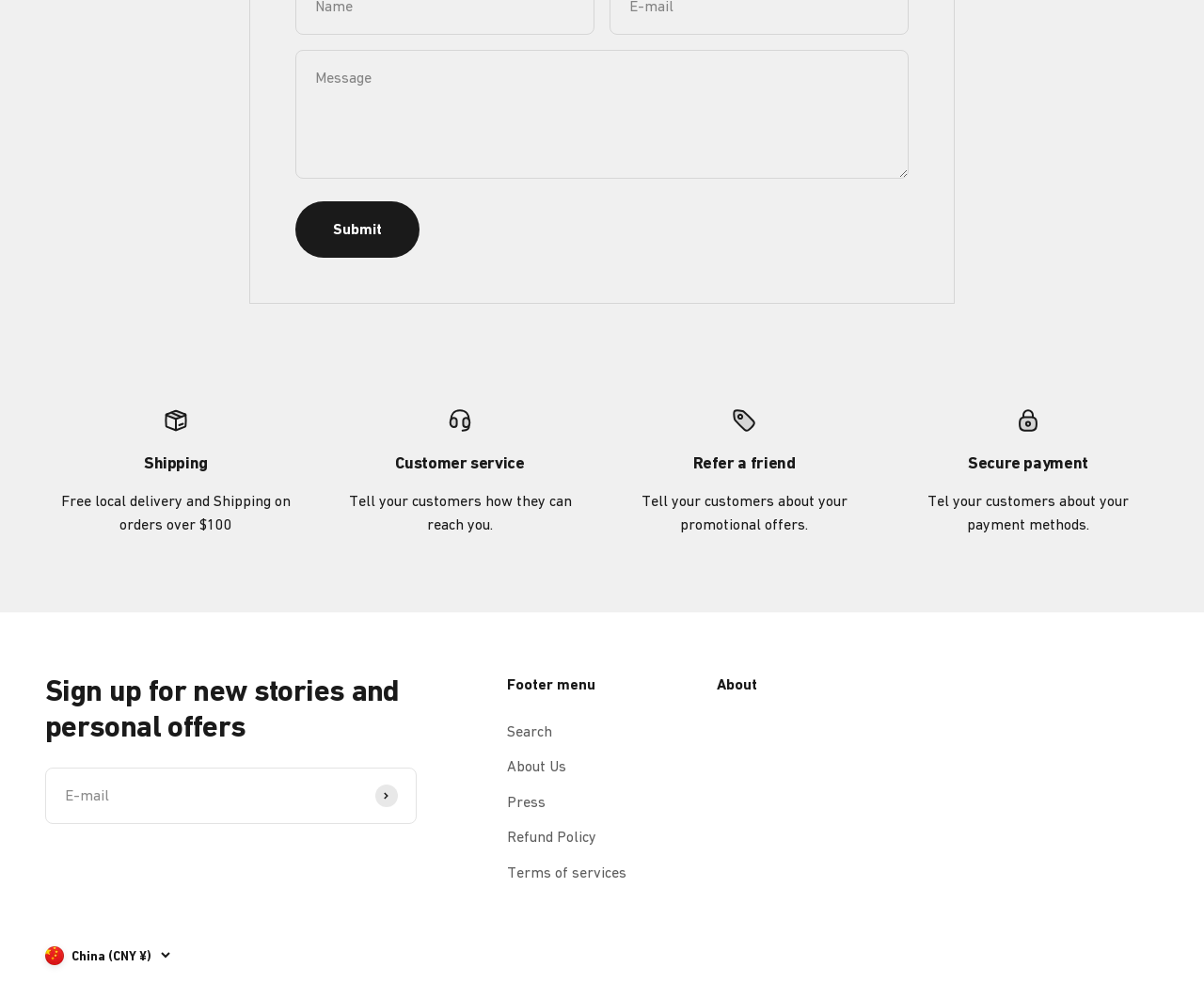Identify the bounding box coordinates of the part that should be clicked to carry out this instruction: "Enter a message".

[0.245, 0.051, 0.755, 0.181]